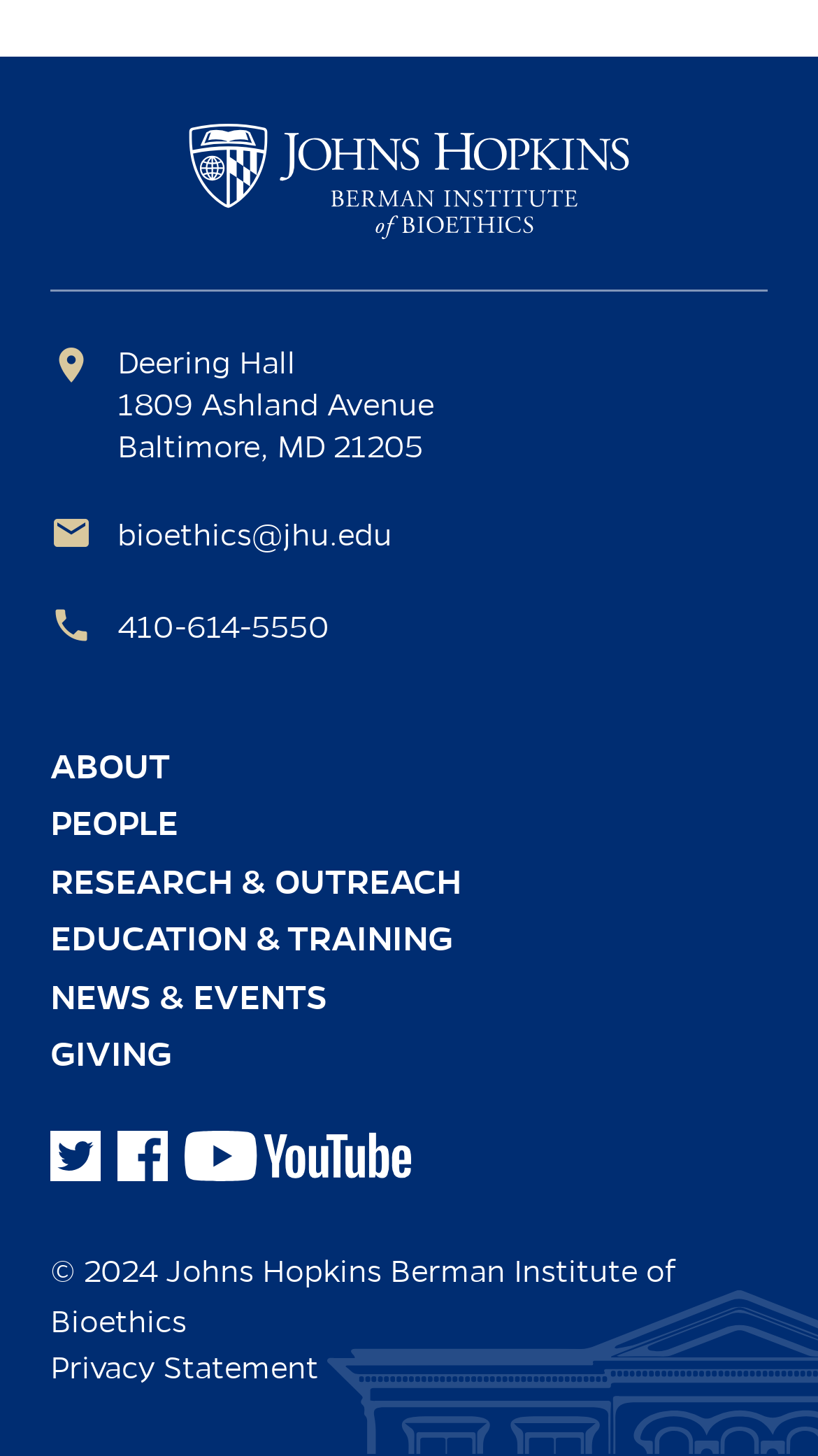Determine the bounding box coordinates for the area that should be clicked to carry out the following instruction: "go to the NEWS & EVENTS page".

[0.062, 0.669, 0.4, 0.7]